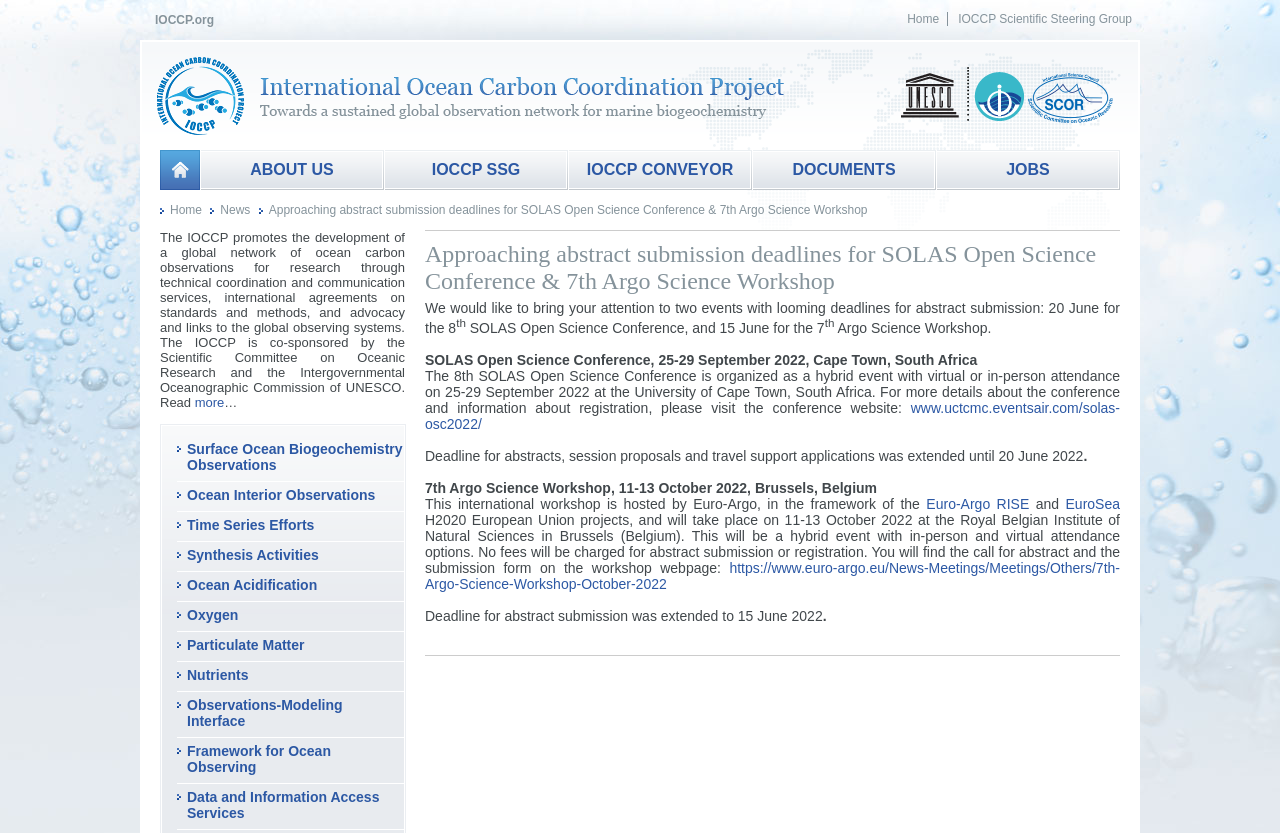Please answer the following question using a single word or phrase: What is the format of the 8th SOLAS Open Science Conference?

Hybrid event